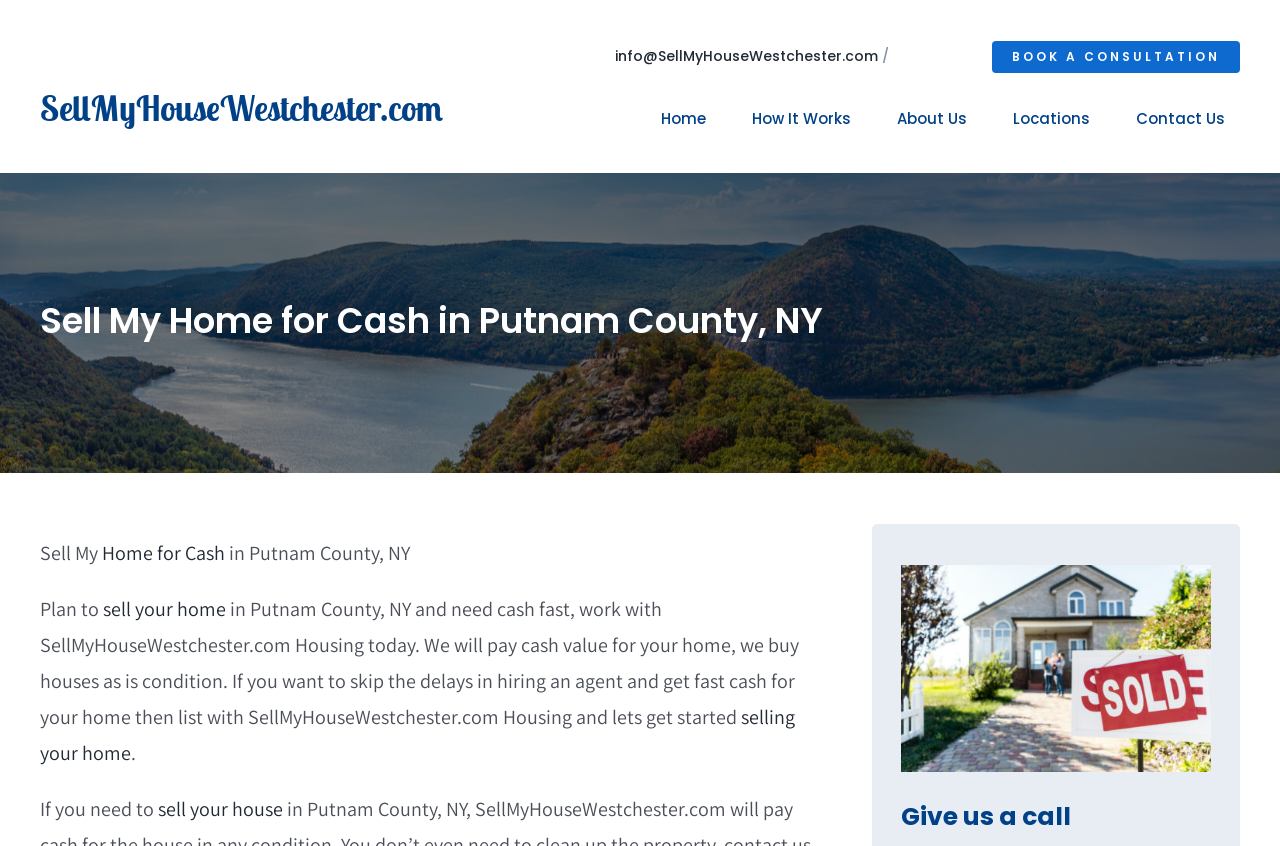What is the alternative to hiring an agent?
Analyze the image and provide a thorough answer to the question.

I inferred this by reading the text on the page, which mentions 'If you want to skip the delays in hiring an agent and get fast cash for your home then list with SellMyHouseWestchester.com Housing'.